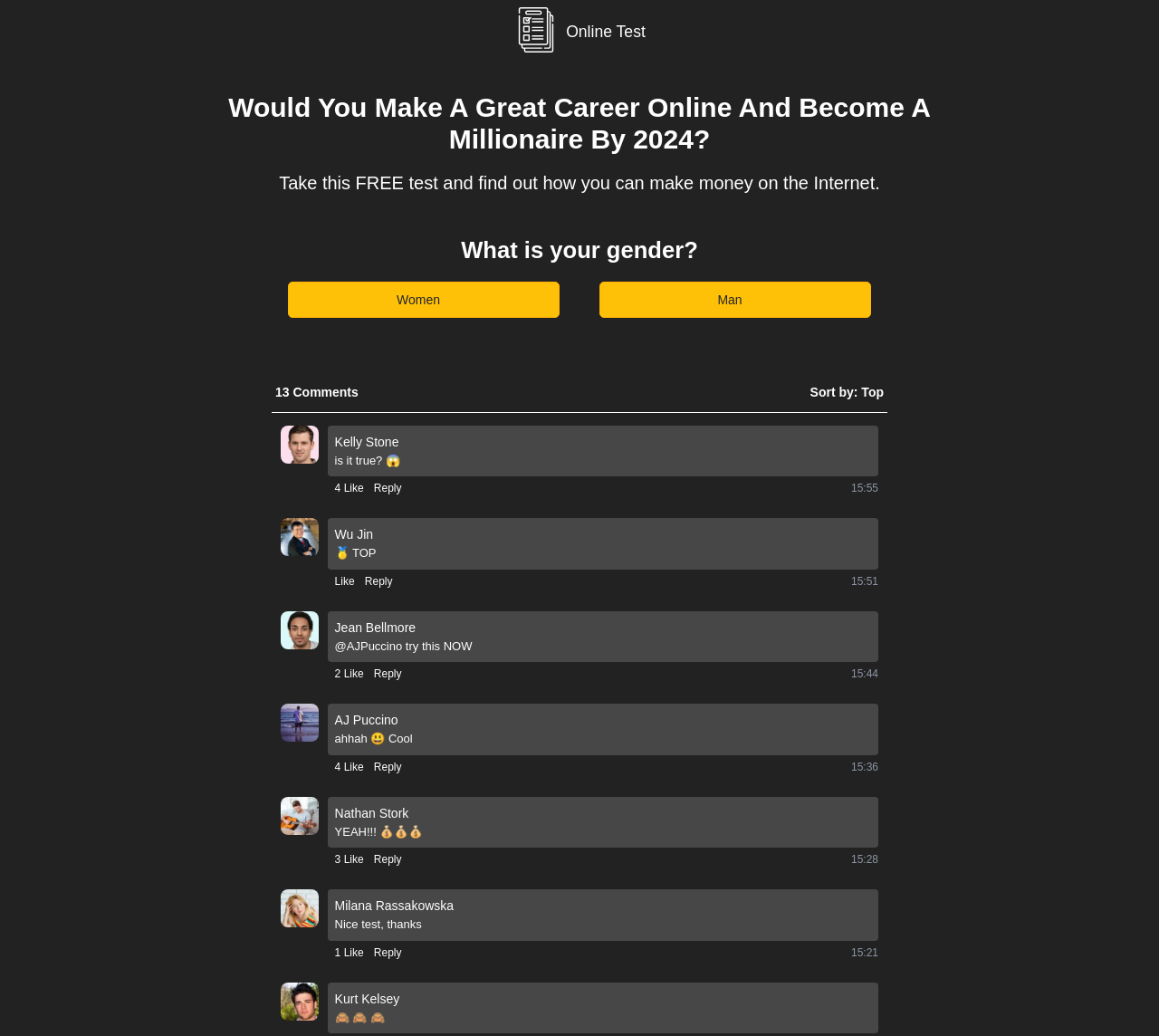Provide a brief response to the question below using one word or phrase:
What is the format of the timestamps?

HH:MM